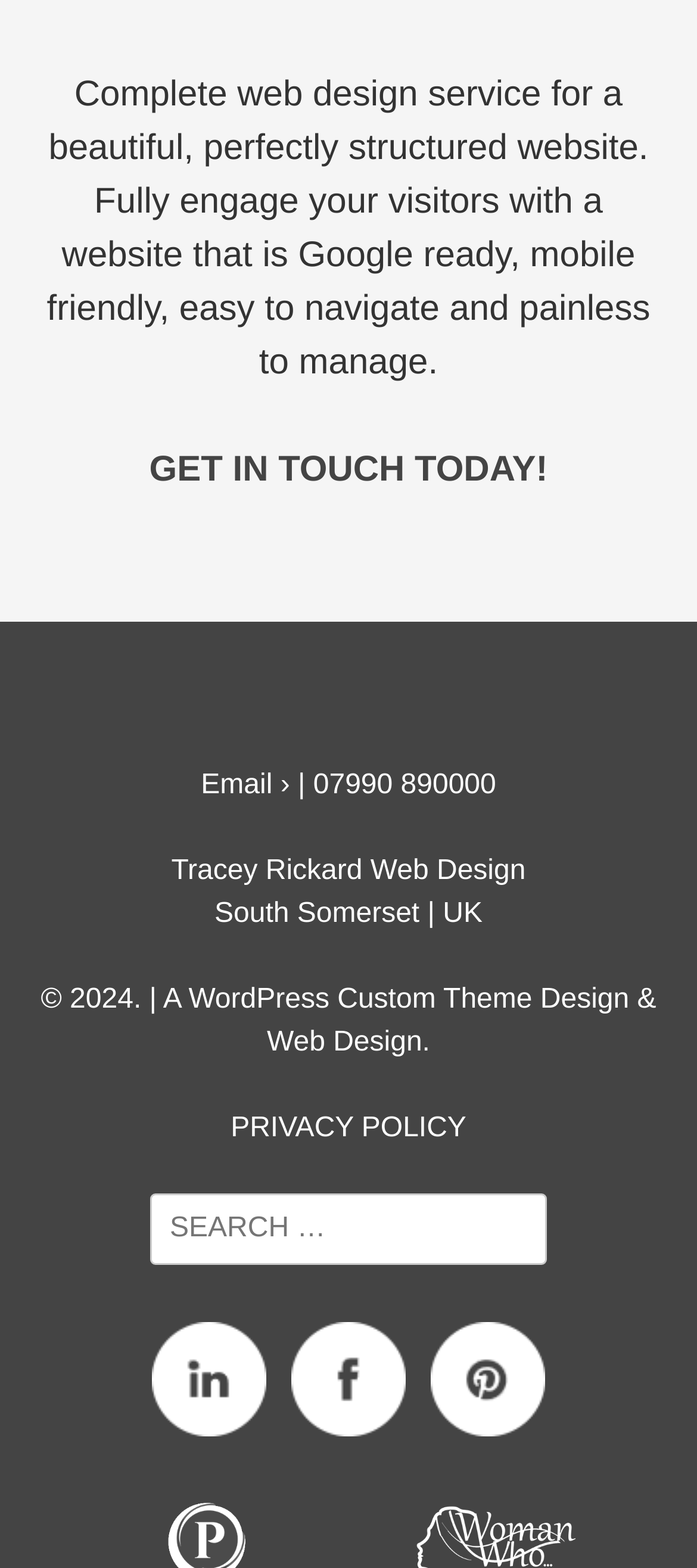Pinpoint the bounding box coordinates of the element to be clicked to execute the instruction: "Click 'GET IN TOUCH TODAY!' to contact the web design service".

[0.214, 0.287, 0.786, 0.312]